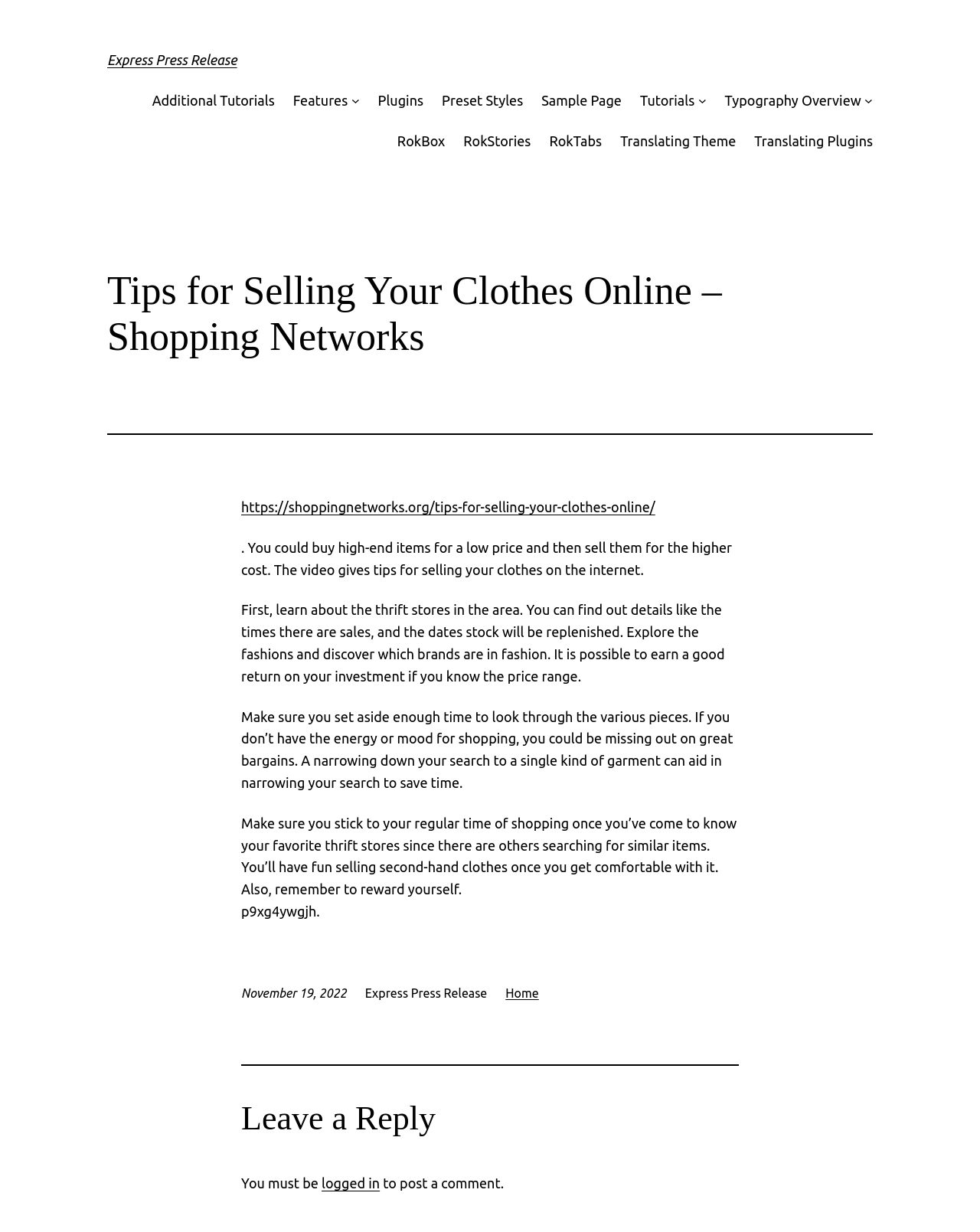Generate a thorough caption that explains the contents of the webpage.

The webpage is about "Tips for Selling Your Clothes Online" and appears to be a blog post or article. At the top, there is a heading "Express Press Release" with a link to the same. Below this, there are several links to other pages or sections, including "Additional Tutorials", "Features", "Plugins", and more, which are arranged horizontally across the page.

The main content of the page is divided into sections, with a heading "Tips for Selling Your Clothes Online – Shopping Networks" at the top. Below this, there is a horizontal separator line, followed by a link to the current page and a brief description of the content, which mentions buying high-end items at a low price and selling them for a higher cost, with a video providing tips for selling clothes online.

The main article is divided into four paragraphs, each providing tips and advice for selling second-hand clothes online, such as researching thrift stores, setting aside time to shop, and sticking to a regular shopping schedule. The text is arranged in a single column, with no images or other multimedia elements visible.

At the bottom of the page, there is a section with a time stamp, "November 19, 2022", followed by a link to "Home" and a horizontal separator line. Below this, there is a heading "Leave a Reply" and a section for leaving comments, which requires users to be logged in.